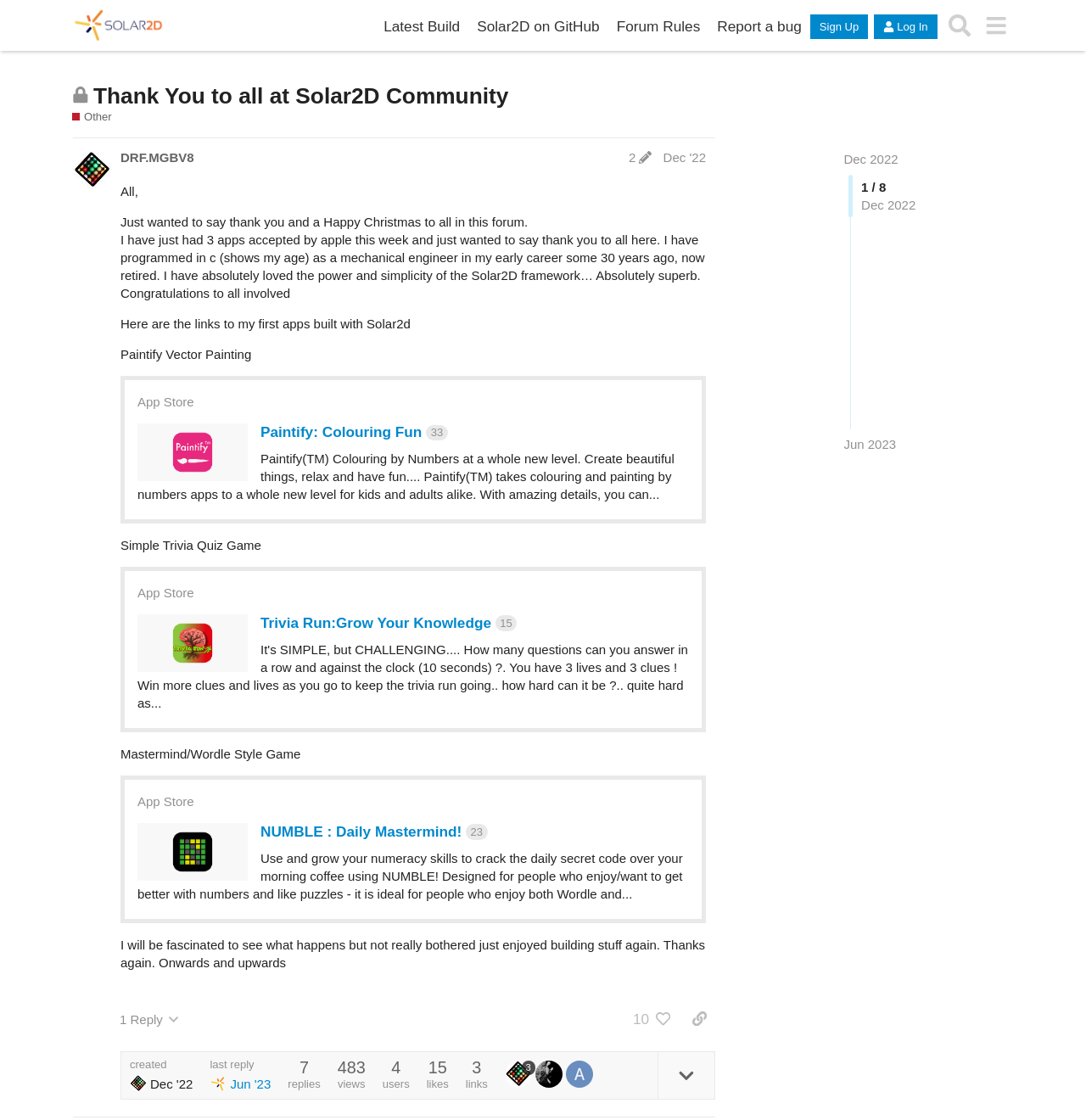Identify the bounding box coordinates for the element you need to click to achieve the following task: "Go to the 'Latest Build' page". Provide the bounding box coordinates as four float numbers between 0 and 1, in the form [left, top, right, bottom].

[0.345, 0.012, 0.431, 0.036]